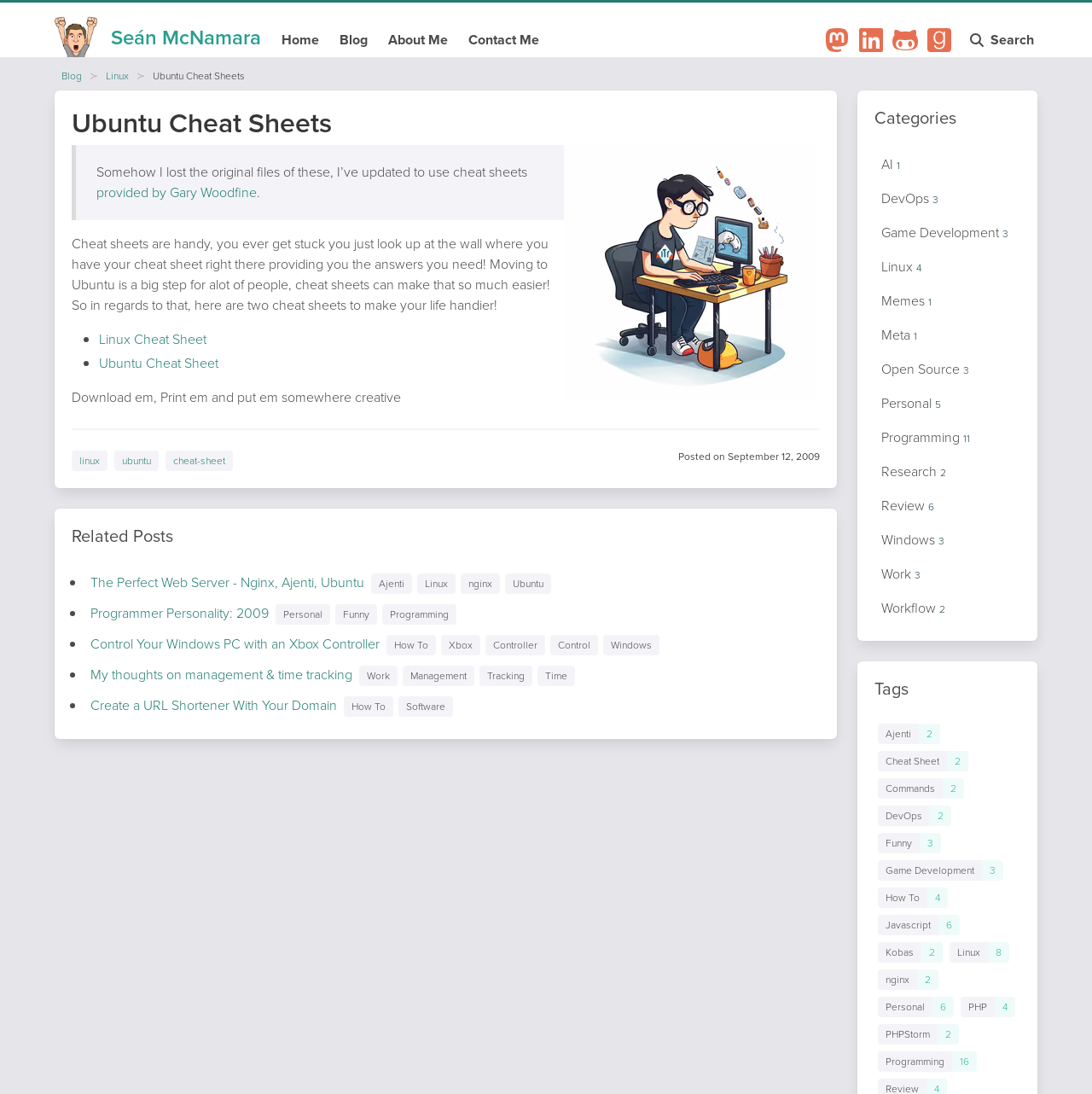Extract the bounding box coordinates for the described element: "Ubuntu Cheat Sheets". The coordinates should be represented as four float numbers between 0 and 1: [left, top, right, bottom].

[0.133, 0.062, 0.231, 0.076]